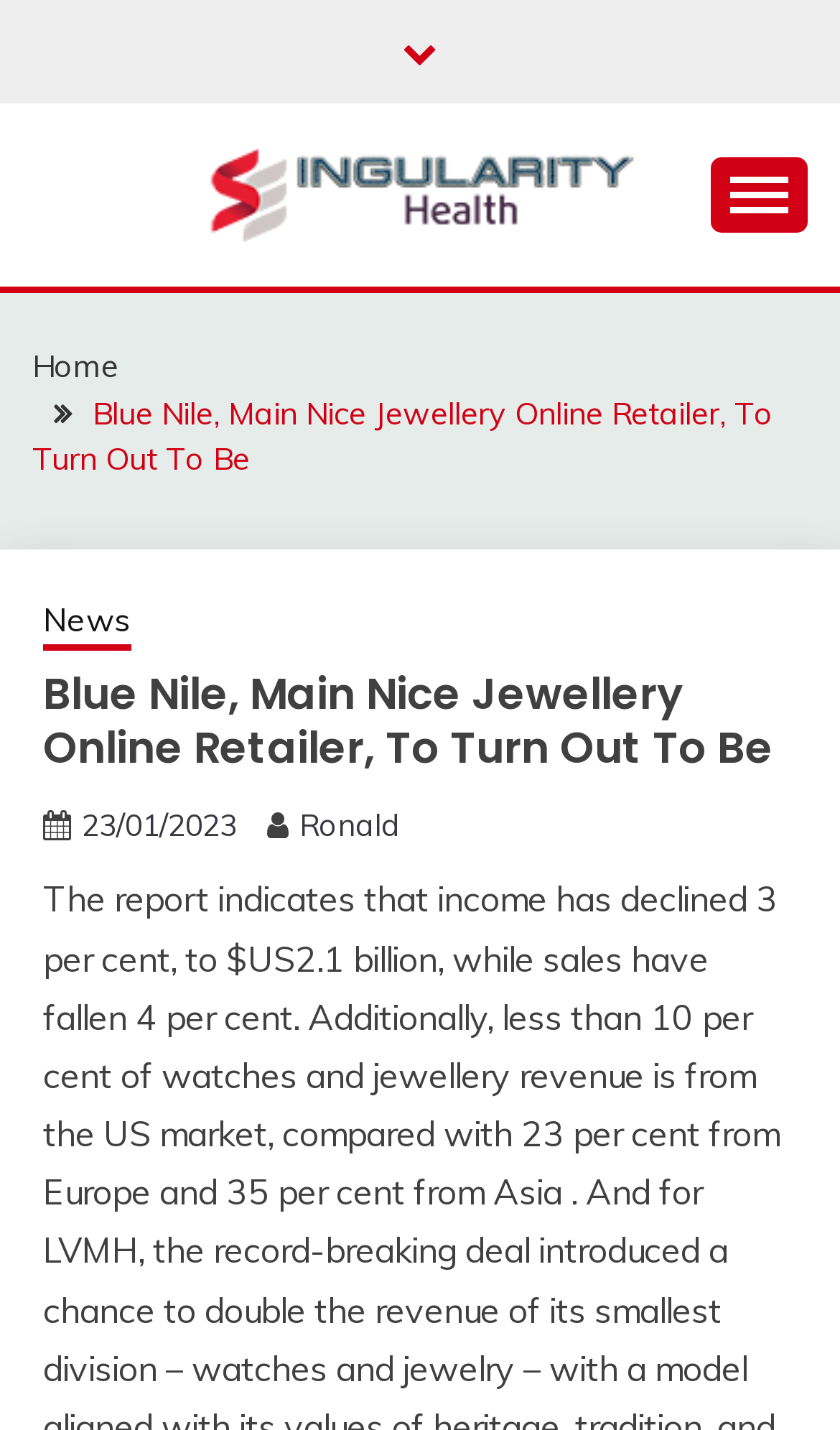Determine the bounding box coordinates for the UI element with the following description: "parent_node: SINGULAR". The coordinates should be four float numbers between 0 and 1, represented as [left, top, right, bottom].

[0.162, 0.102, 0.838, 0.17]